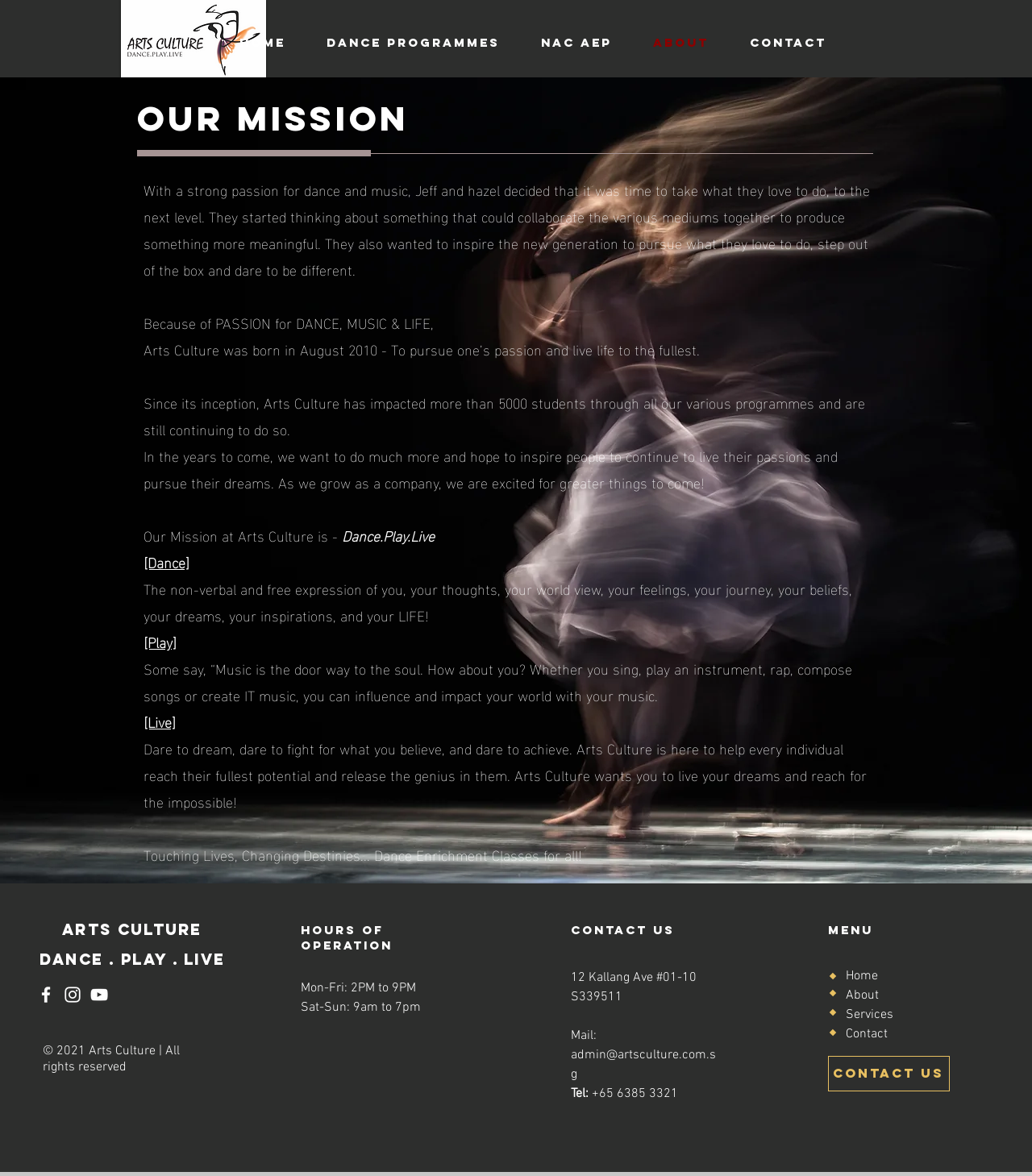Identify the bounding box coordinates of the section that should be clicked to achieve the task described: "Click on the 'Myra Security GmbH Sales Development Representative (m/w/d) München' job link".

None